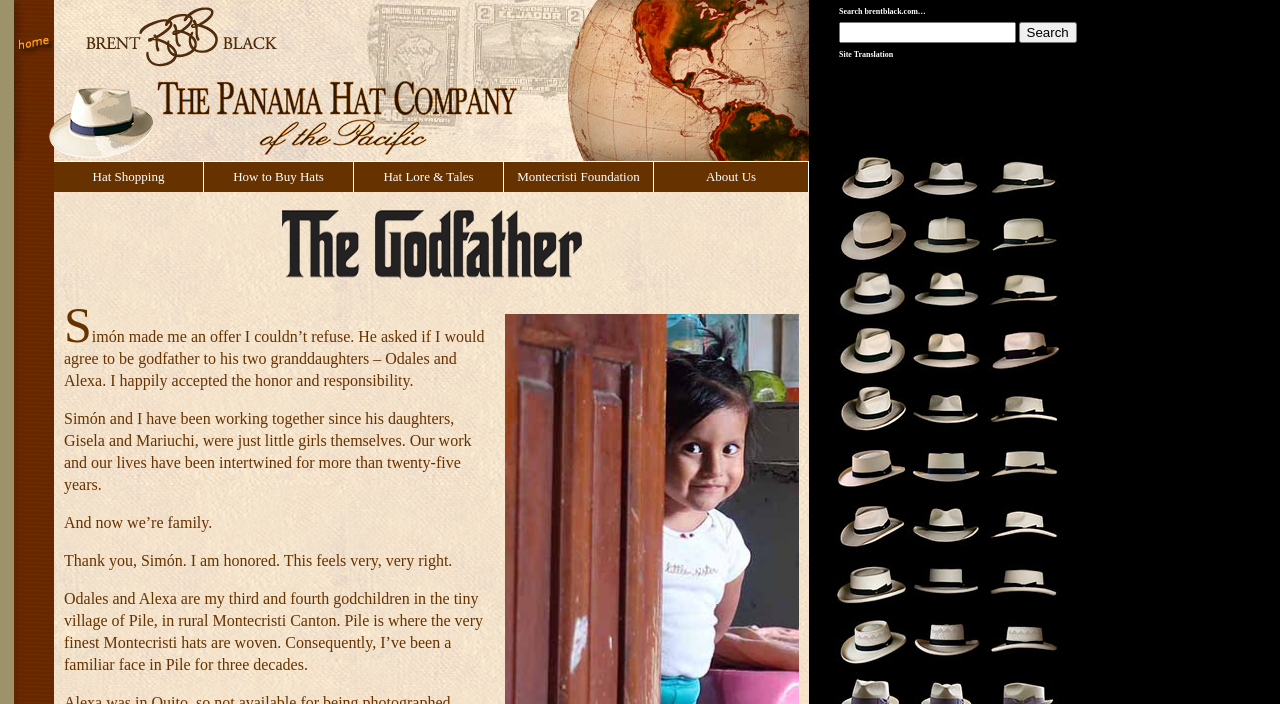Create an in-depth description of the webpage, covering main sections.

This webpage is about Brent Black, a renowned designer of high-quality Panama hats. At the top left of the page, there is an image of "The Godfather" with a heading of the same name. Below the image, there are four paragraphs of text describing Brent Black's relationship with Simón, a hat maker from Ecuador, and how he became the godfather to Simón's granddaughters.

On the top right of the page, there is a search bar with a heading "Search brentblack.com…" and a button labeled "Search". Below the search bar, there is a heading "Site Translation".

Underneath the text about Brent Black's godfatherhood, there are seven links to different types of hats, including "Classic Fedora", "Optimo", "Havana Fedora", "Gatsby Fedora", "Plantation", "Keeneland", and "Aficionado", each accompanied by a small image of the respective hat. These links are arranged vertically, taking up most of the right side of the page.

At the top of the page, there is a navigation menu with links to "Home", "Hat Shopping", "How to Buy Hats", "Hat Lore & Tales", "Montecristi Foundation", and "About Us".